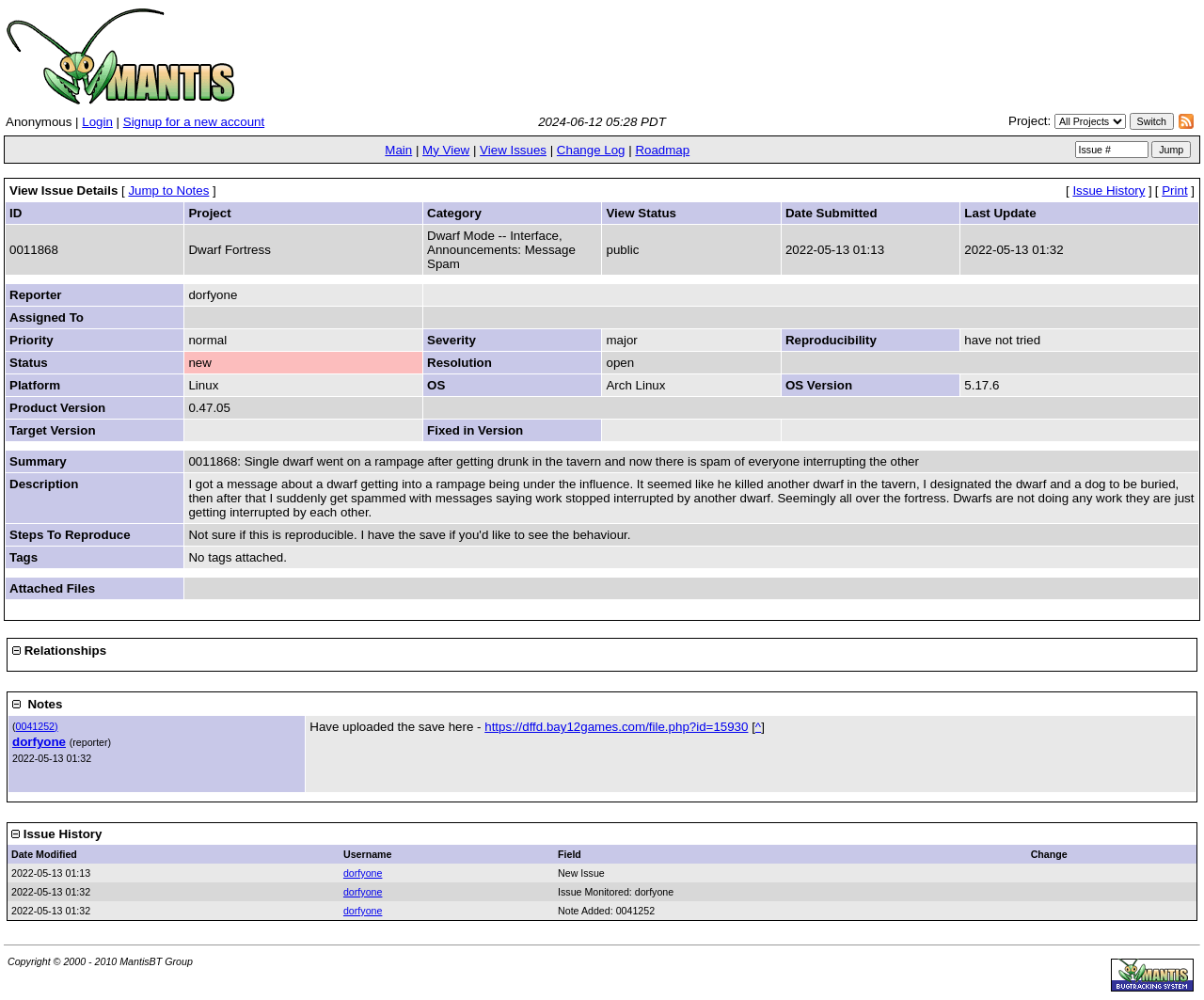Pinpoint the bounding box coordinates for the area that should be clicked to perform the following instruction: "Print the issue".

[0.965, 0.183, 0.986, 0.198]